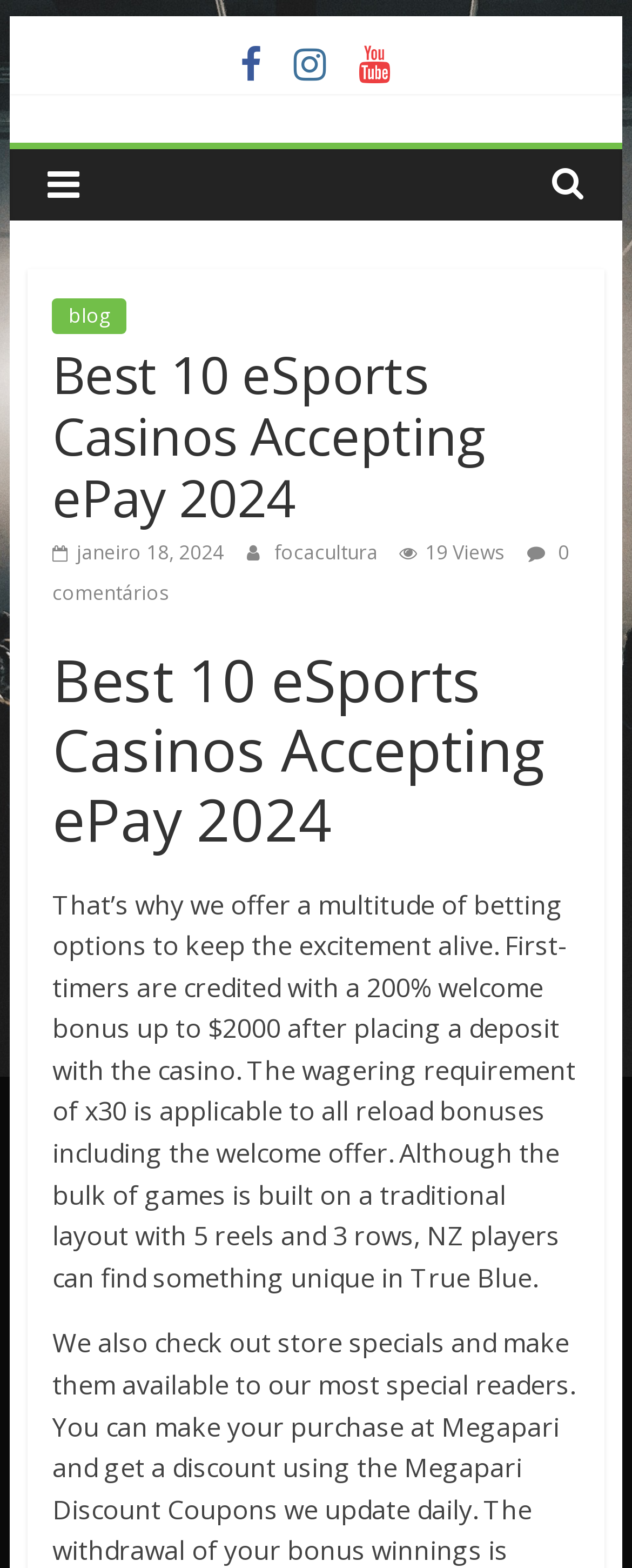Please reply to the following question with a single word or a short phrase:
When was this article published?

janeiro 18, 2024